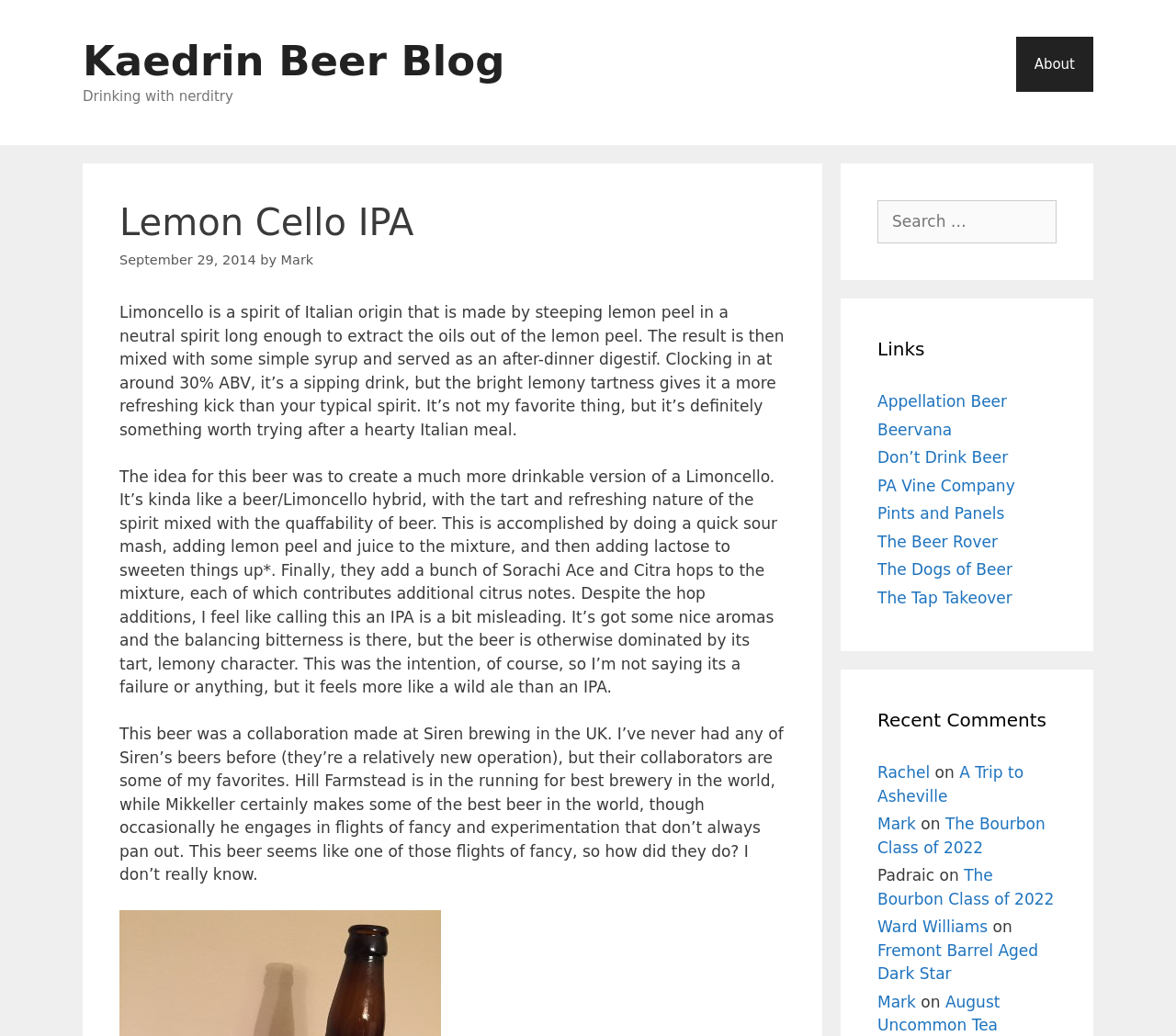Using the format (top-left x, top-left y, bottom-right x, bottom-right y), provide the bounding box coordinates for the described UI element. All values should be floating point numbers between 0 and 1: Global Access

None